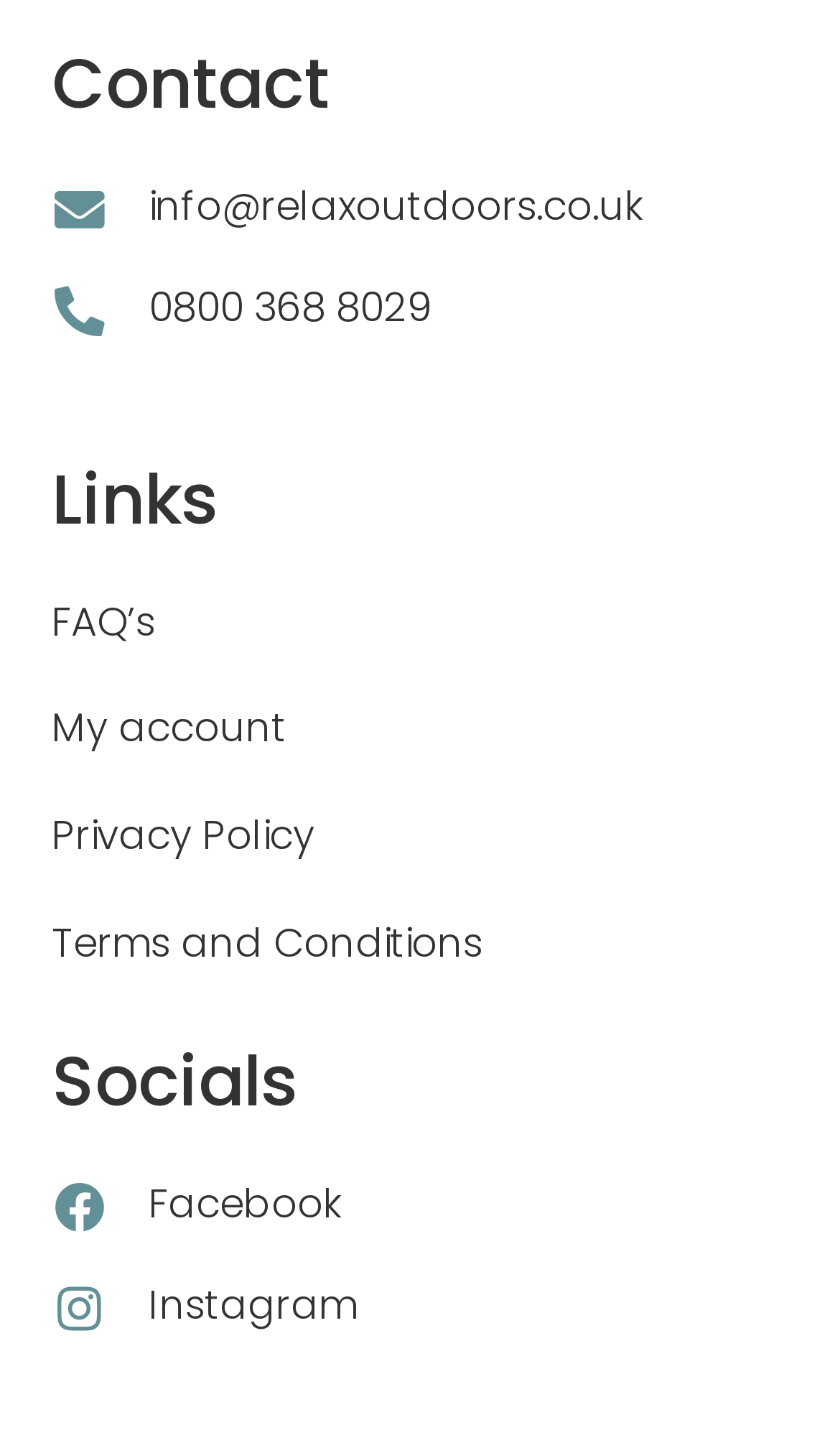Please reply with a single word or brief phrase to the question: 
What is the email address to contact?

info@relaxoutdoors.co.uk